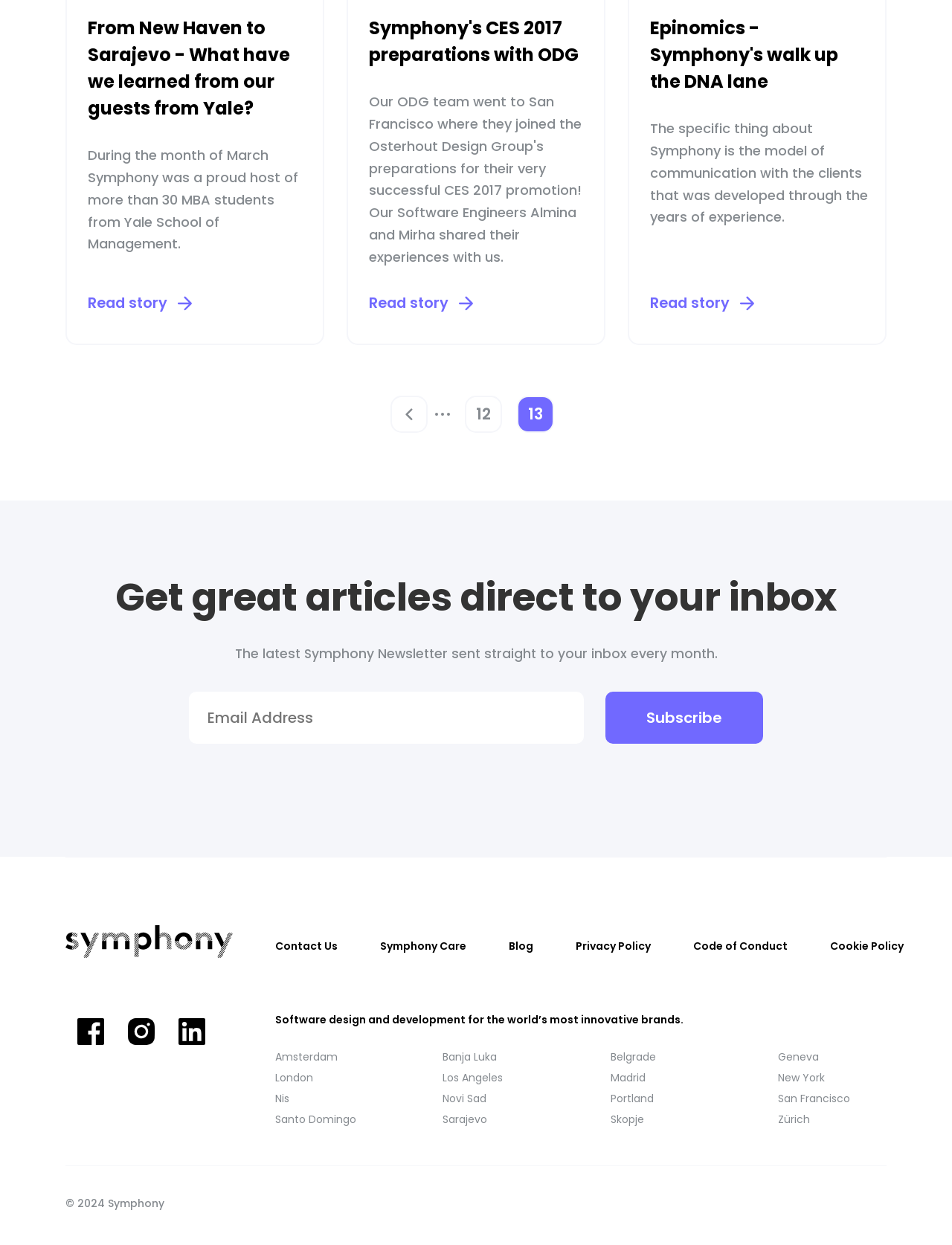Please locate the UI element described by "aria-label="Facebook"" and provide its bounding box coordinates.

[0.069, 0.808, 0.122, 0.849]